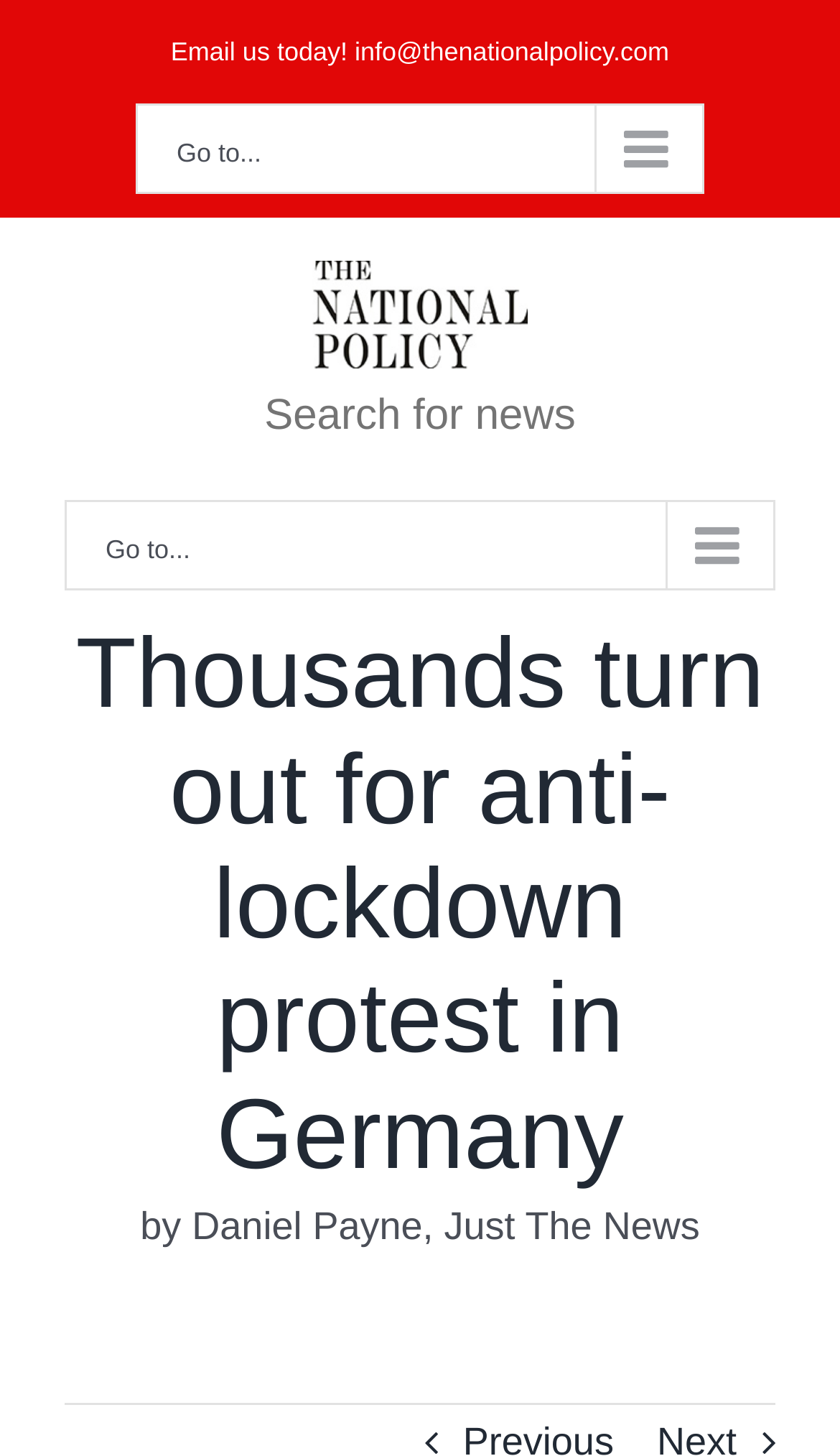Identify the bounding box for the UI element described as: "Email us today! info@thenationalpolicy.com". The coordinates should be four float numbers between 0 and 1, i.e., [left, top, right, bottom].

[0.203, 0.025, 0.797, 0.046]